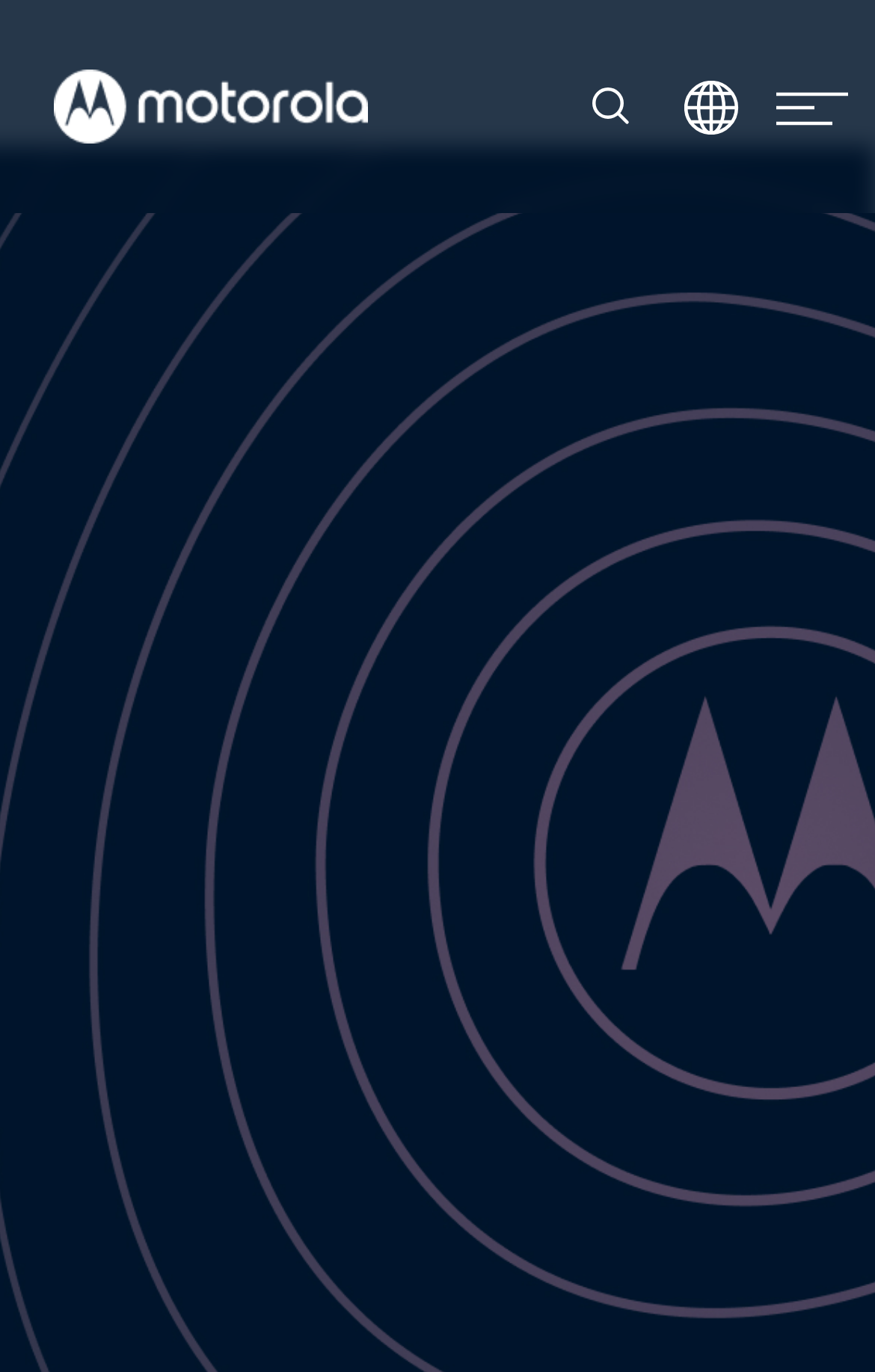How many links are located at the top of the webpage?
Please provide a single word or phrase in response based on the screenshot.

3